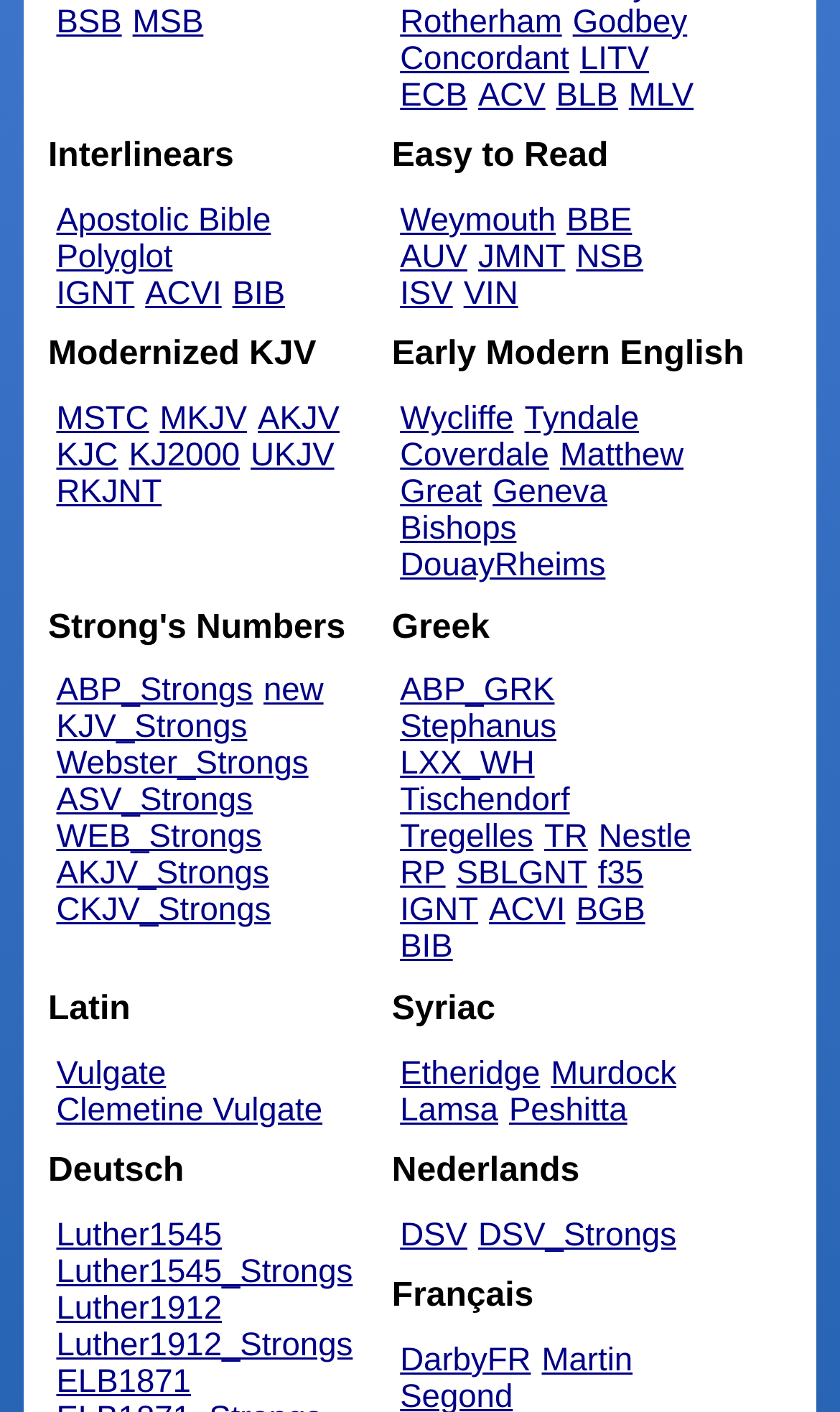Can you show the bounding box coordinates of the region to click on to complete the task described in the instruction: "Explore the 'Strong's Numbers' section"?

[0.057, 0.431, 0.447, 0.459]